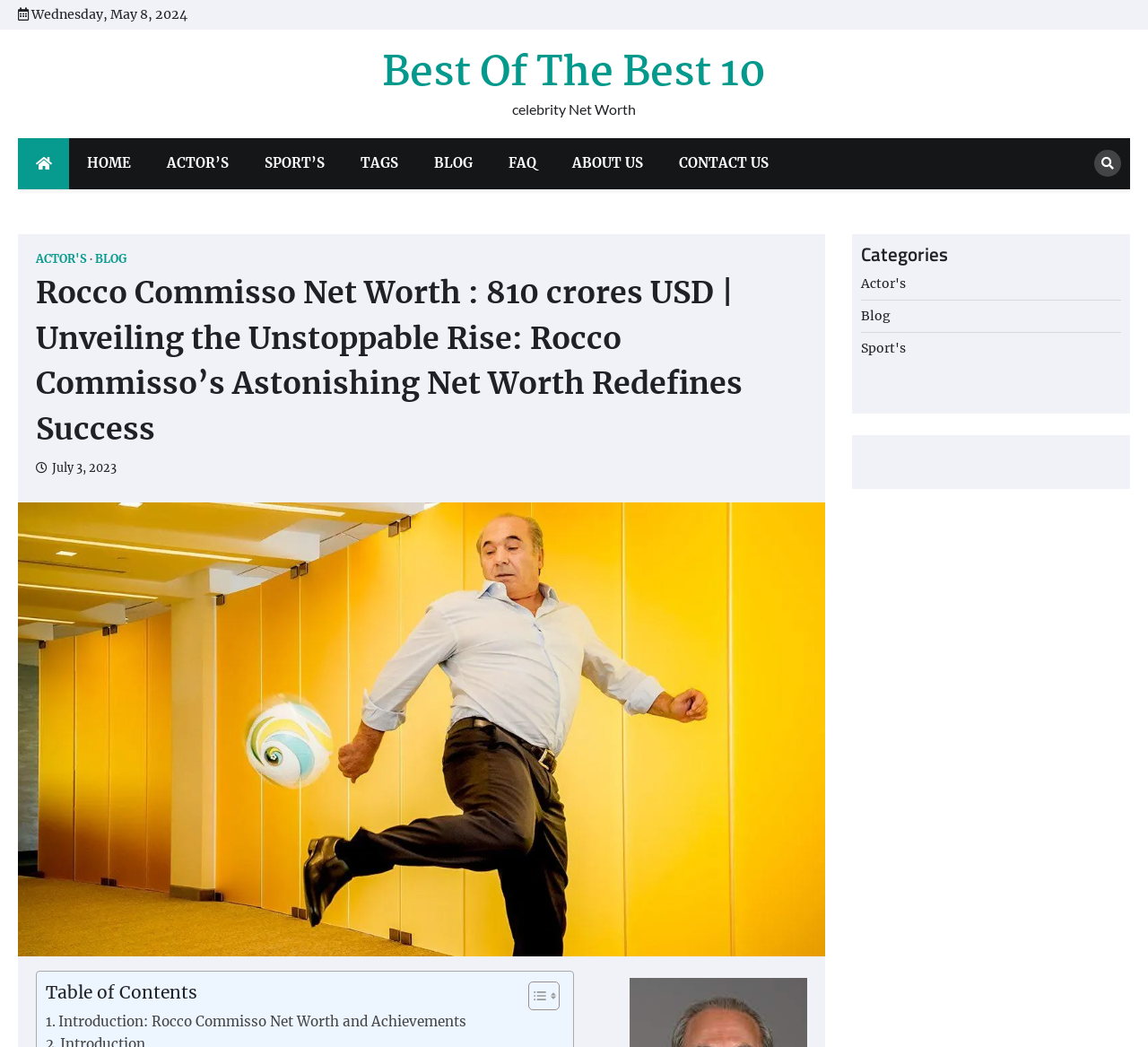Using the description: "Contact Us", identify the bounding box of the corresponding UI element in the screenshot.

[0.576, 0.132, 0.685, 0.18]